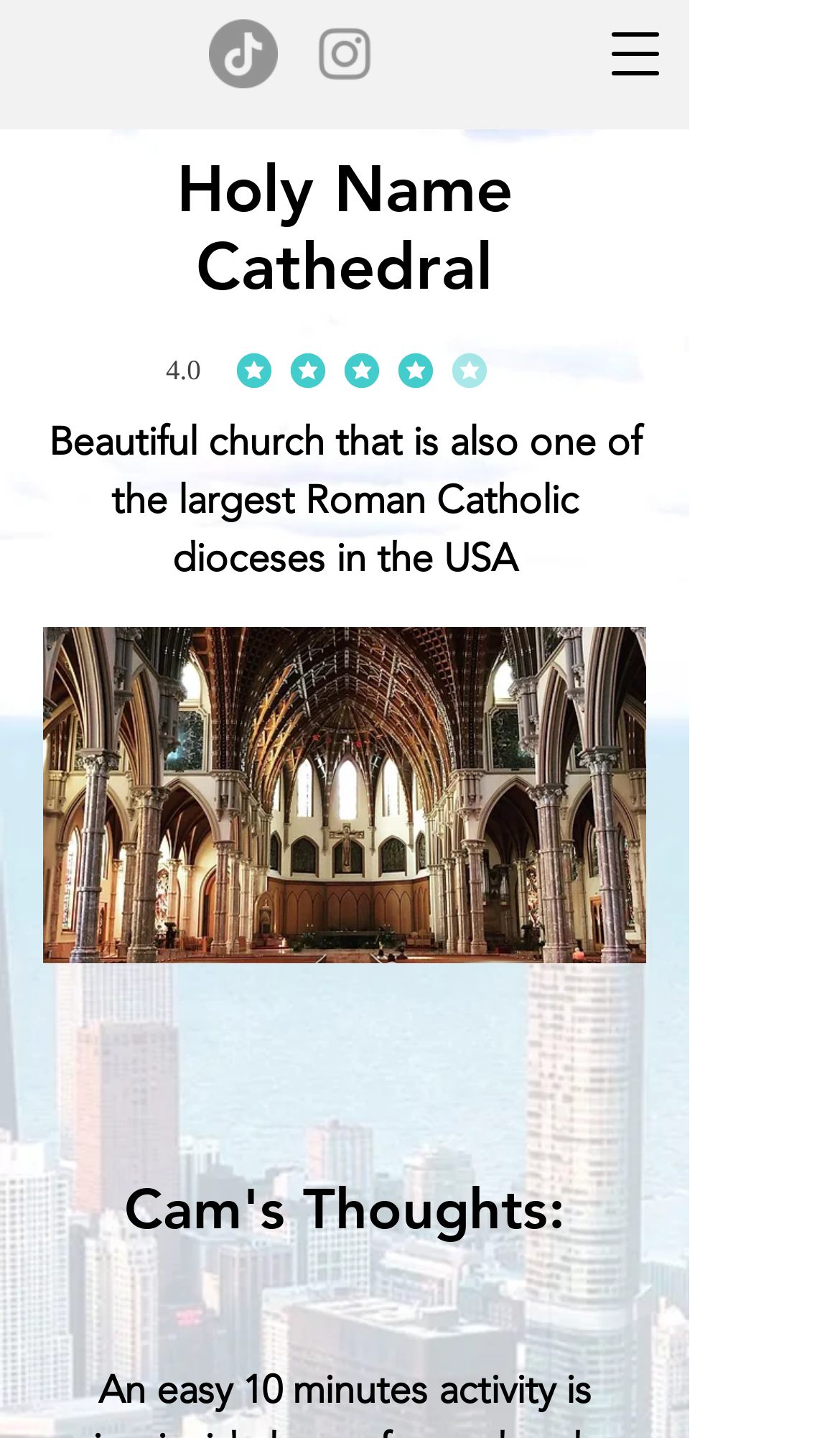Identify the bounding box coordinates for the UI element described as: "aria-label="Instagram"".

[0.369, 0.013, 0.451, 0.061]